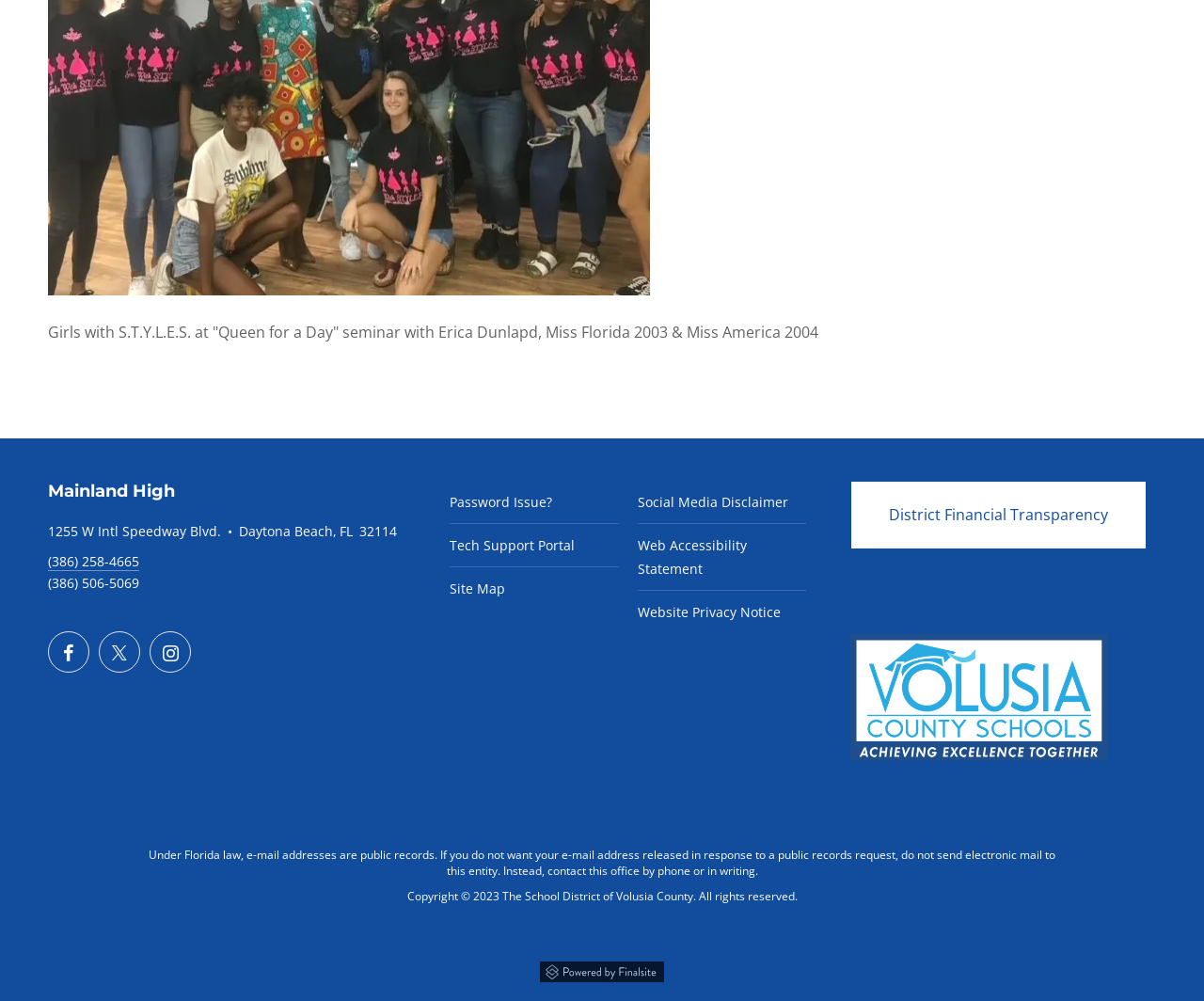Refer to the element description Instagram and identify the corresponding bounding box in the screenshot. Format the coordinates as (top-left x, top-left y, bottom-right x, bottom-right y) with values in the range of 0 to 1.

[0.124, 0.631, 0.159, 0.672]